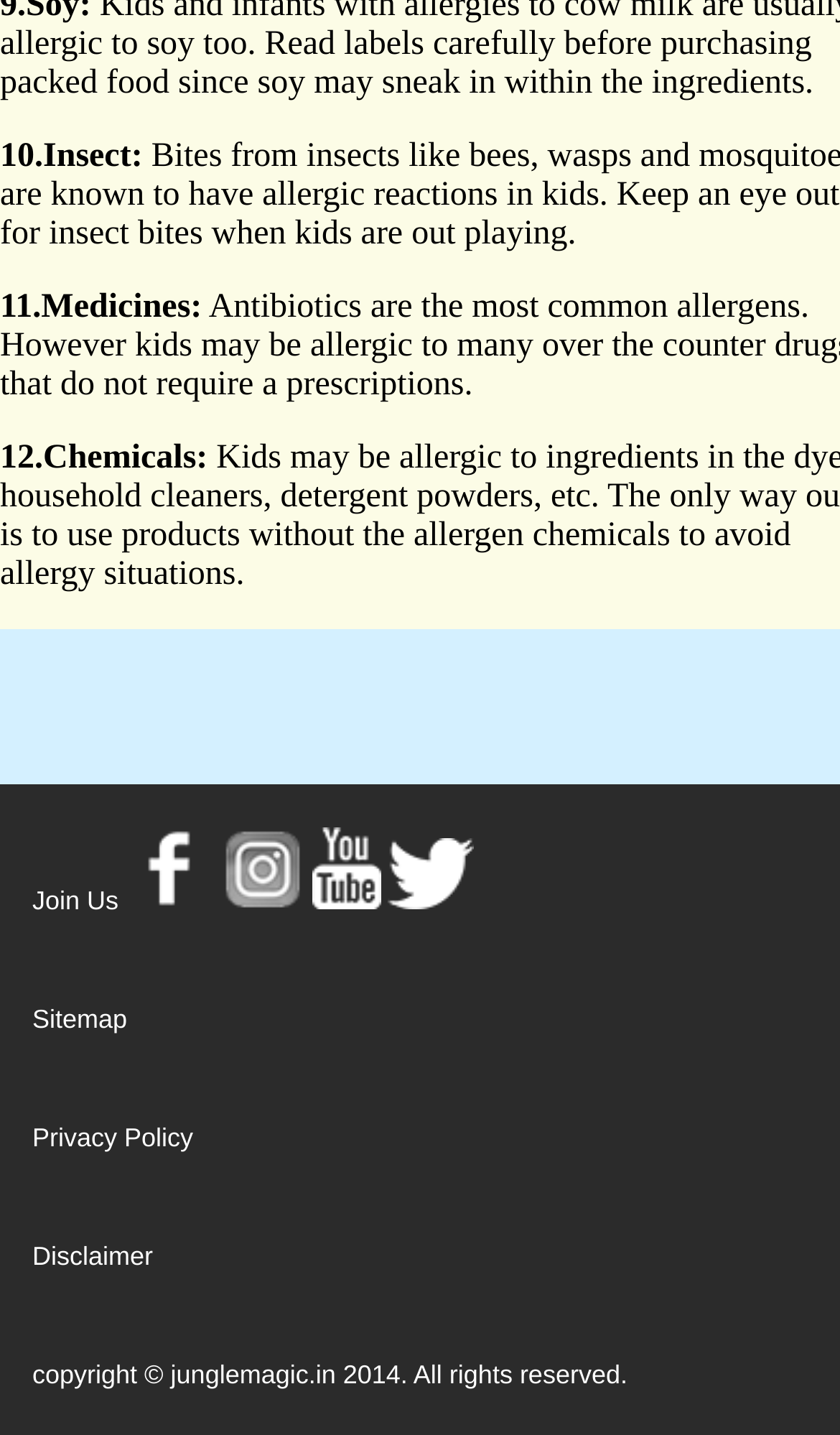What is the first item listed? Observe the screenshot and provide a one-word or short phrase answer.

Insect